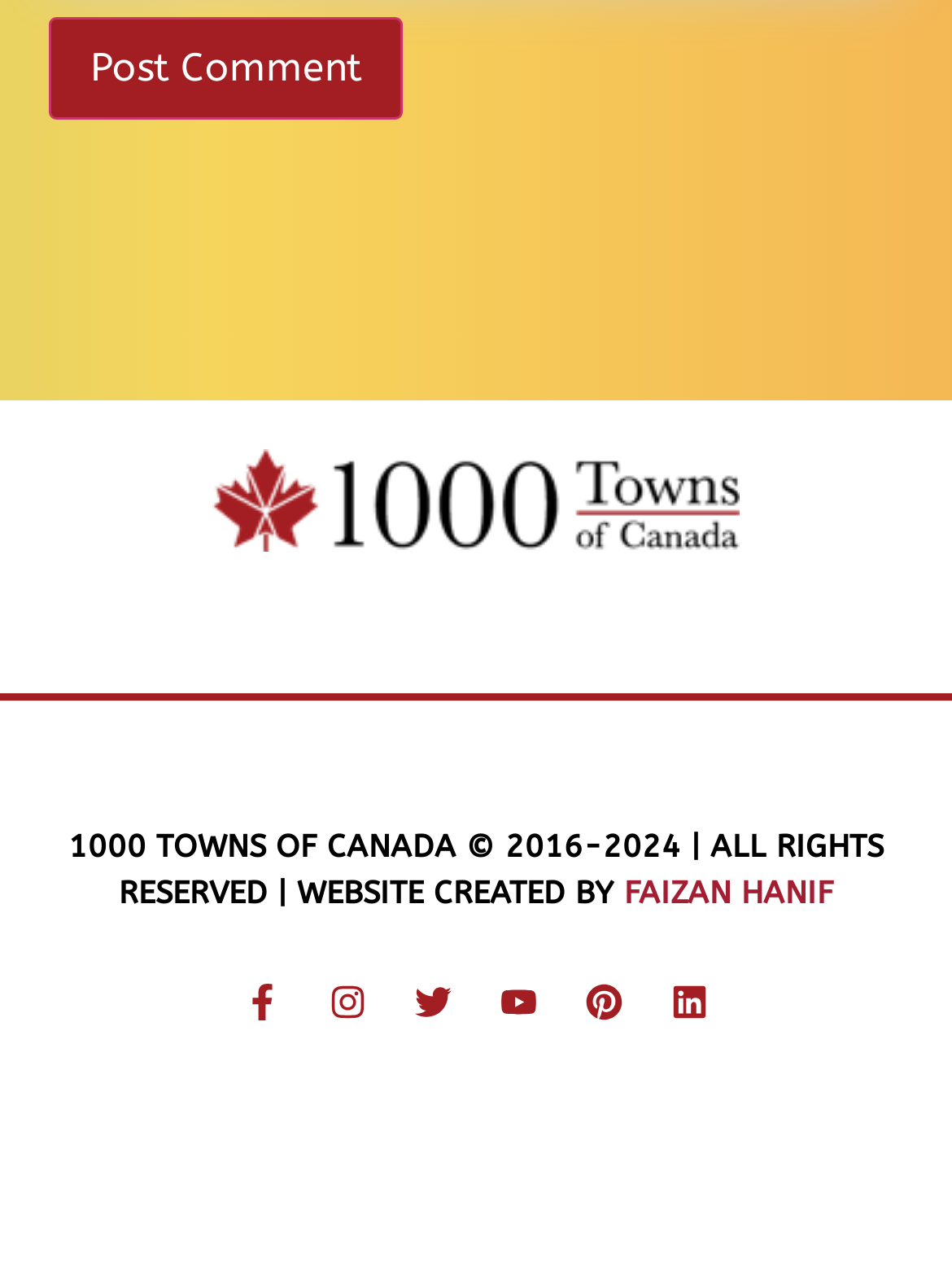Locate the UI element that matches the description alt="1000 towns of Canada logo" in the webpage screenshot. Return the bounding box coordinates in the format (top-left x, top-left y, bottom-right x, bottom-right y), with values ranging from 0 to 1.

[0.223, 0.35, 0.777, 0.43]